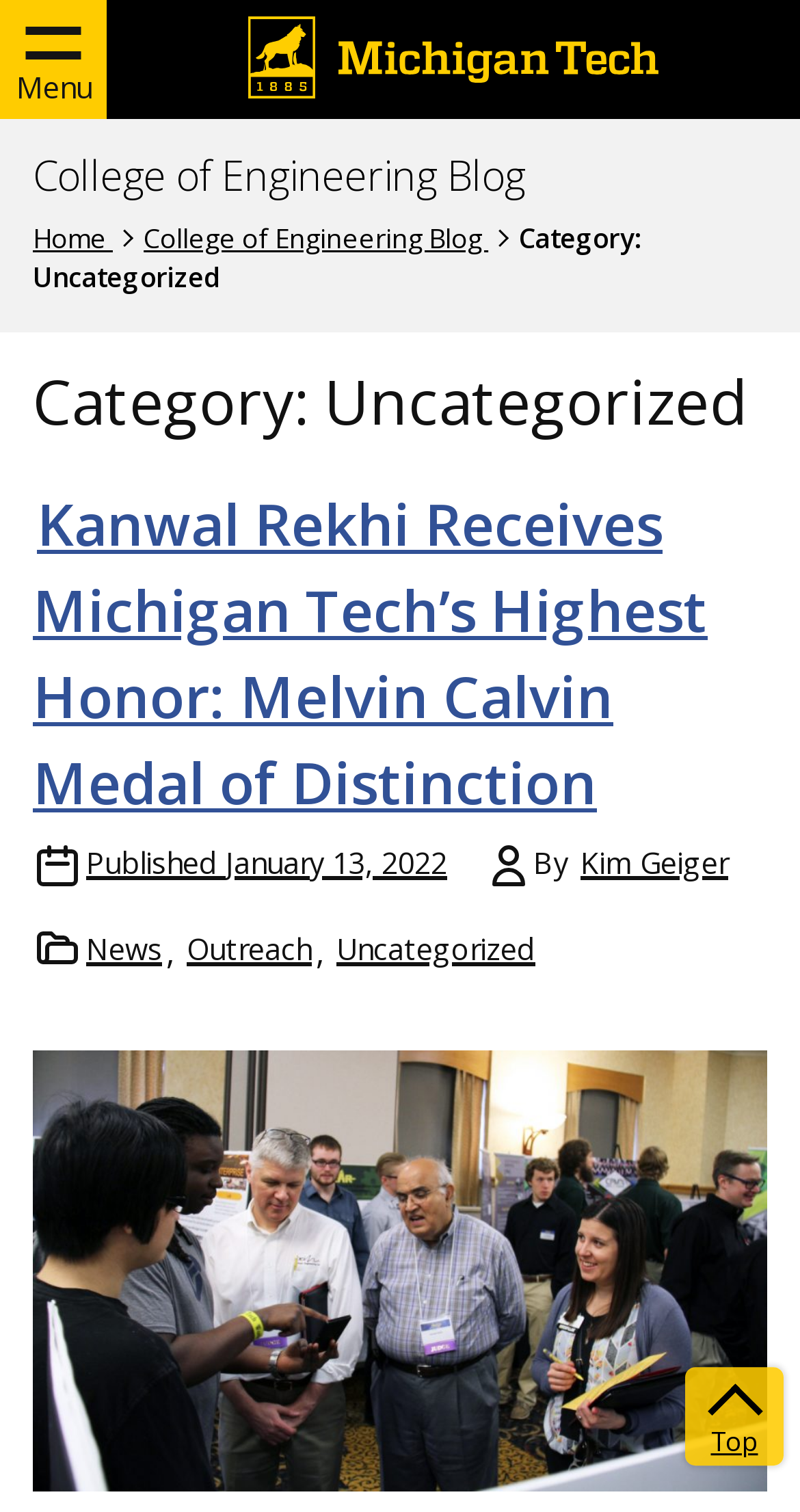How many categories are listed?
Use the image to give a comprehensive and detailed response to the question.

I counted the number of links in the 'Categories' list element, which contains links 'News', 'Outreach', and 'Uncategorized', indicating that there are 3 categories listed.